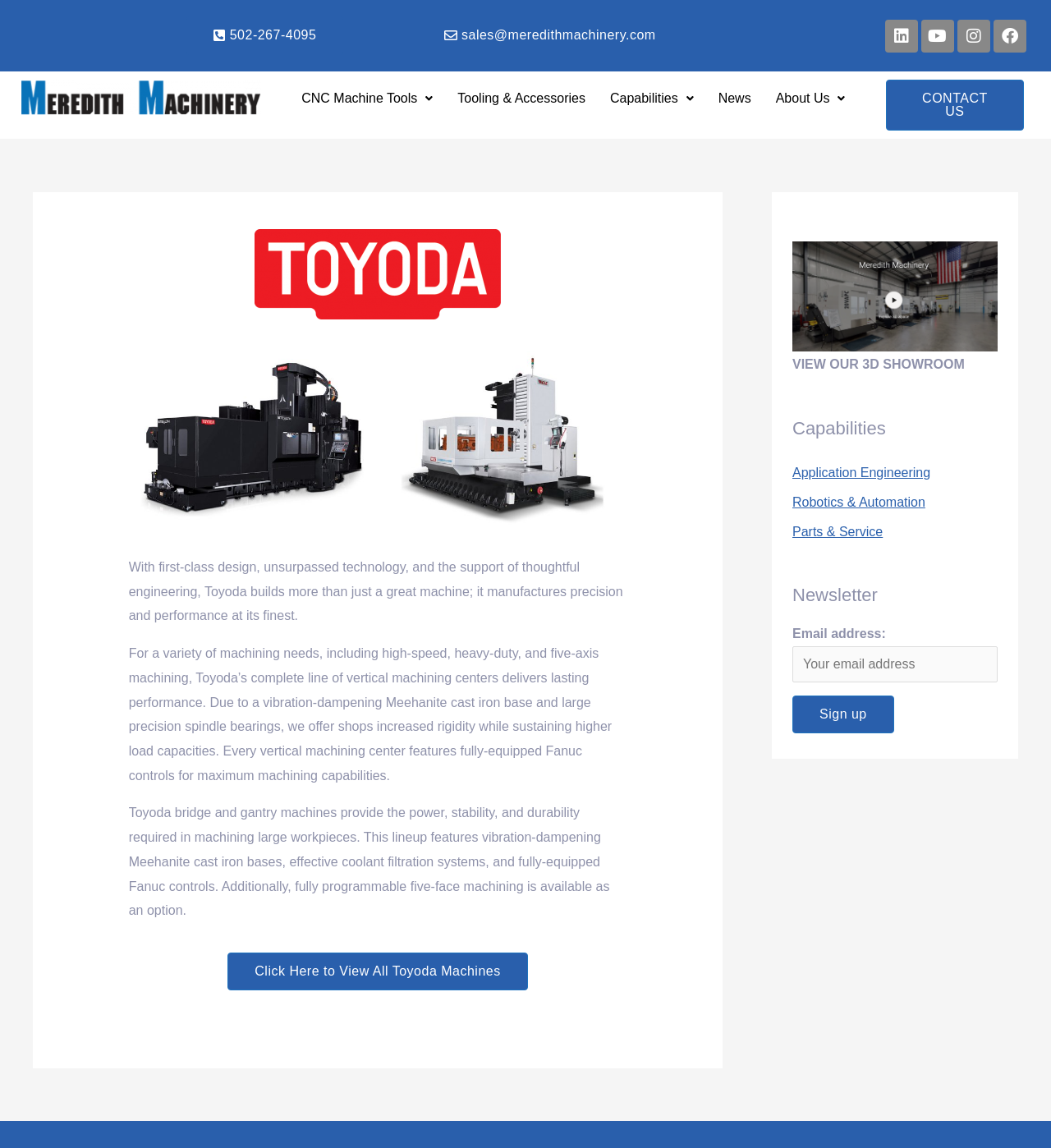Please find the bounding box coordinates of the element that needs to be clicked to perform the following instruction: "View the 'Our Other Locations' section". The bounding box coordinates should be four float numbers between 0 and 1, represented as [left, top, right, bottom].

None